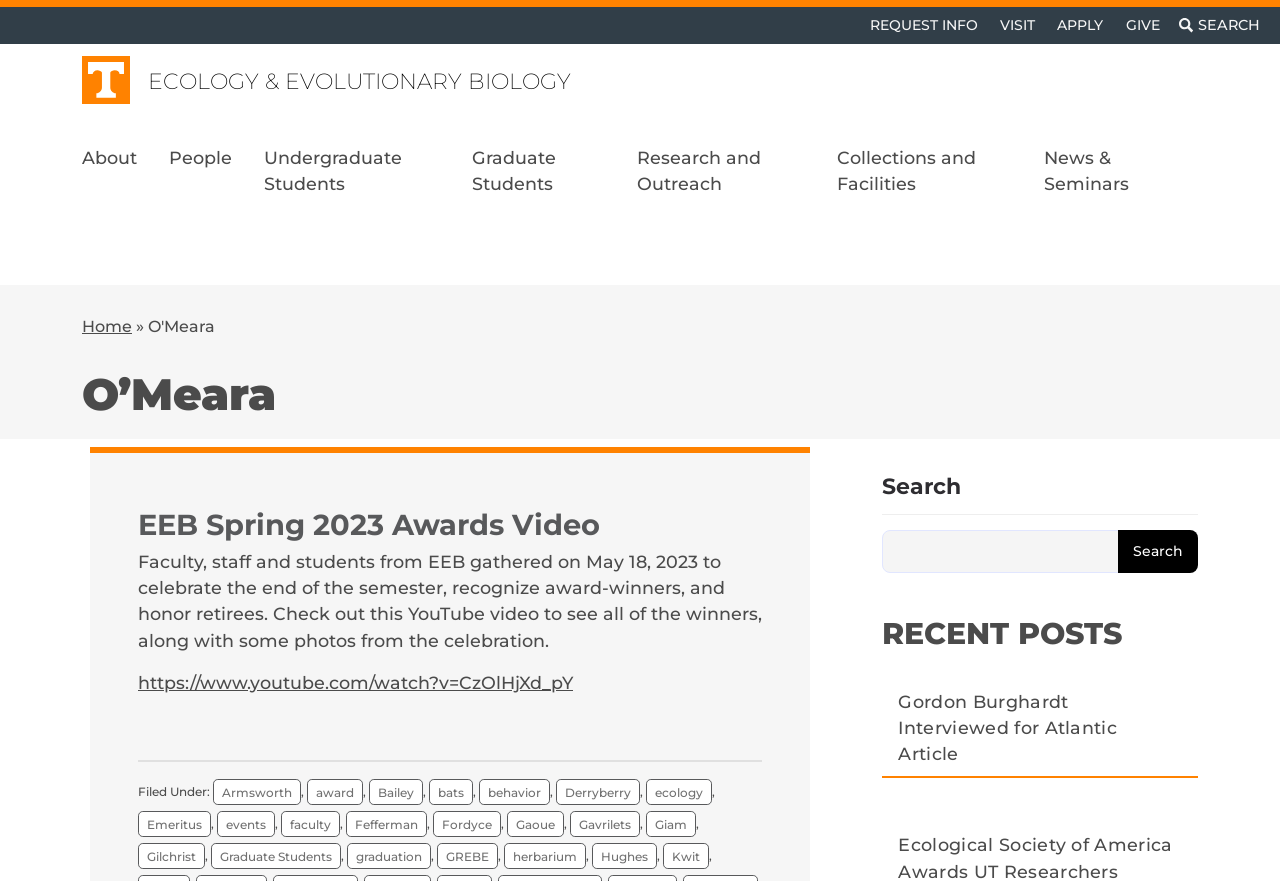Show the bounding box coordinates for the element that needs to be clicked to execute the following instruction: "Check the 'RECENT POSTS' section". Provide the coordinates in the form of four float numbers between 0 and 1, i.e., [left, top, right, bottom].

[0.689, 0.705, 0.936, 0.734]